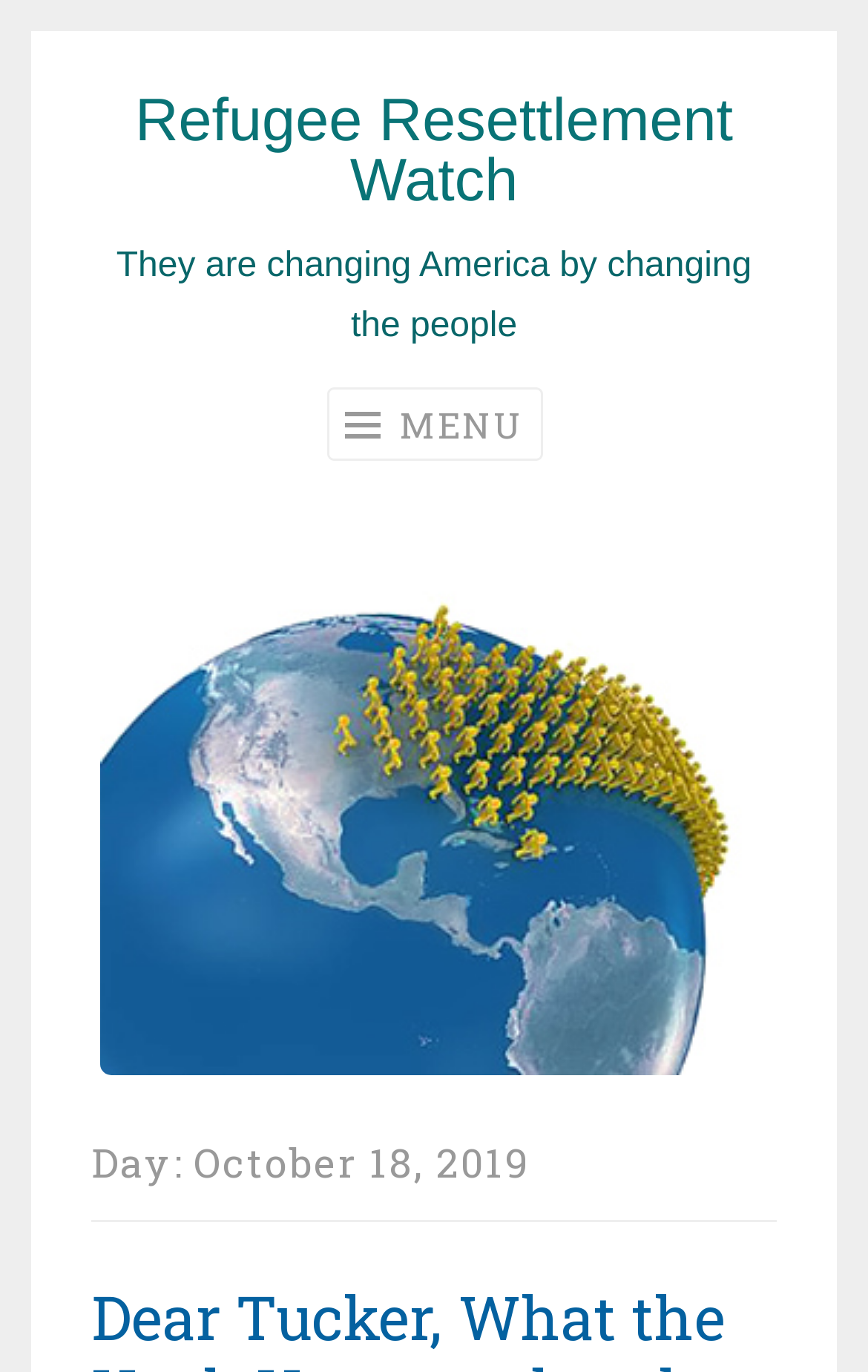Give a succinct answer to this question in a single word or phrase: 
What is the purpose of the button with an image?

MENU